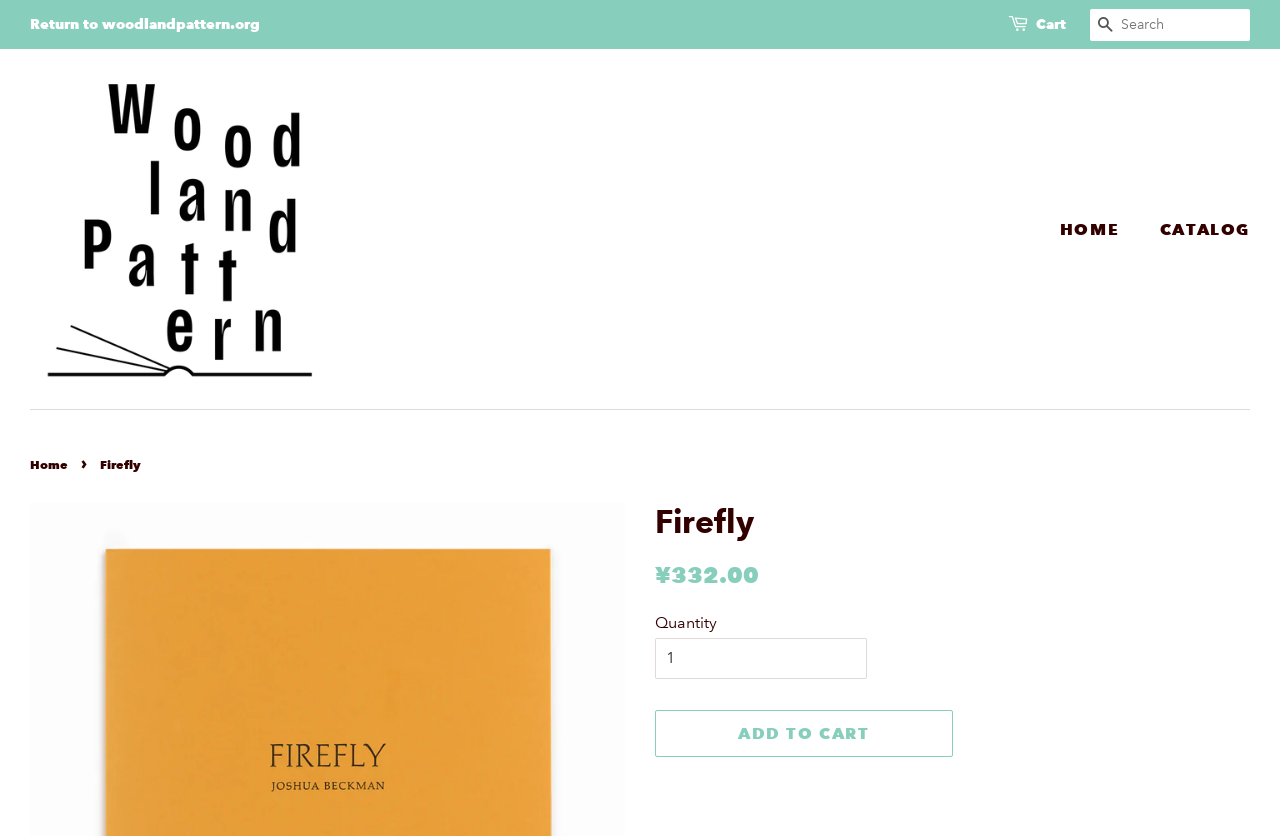Reply to the question with a single word or phrase:
What is the price of the book?

¥332.00